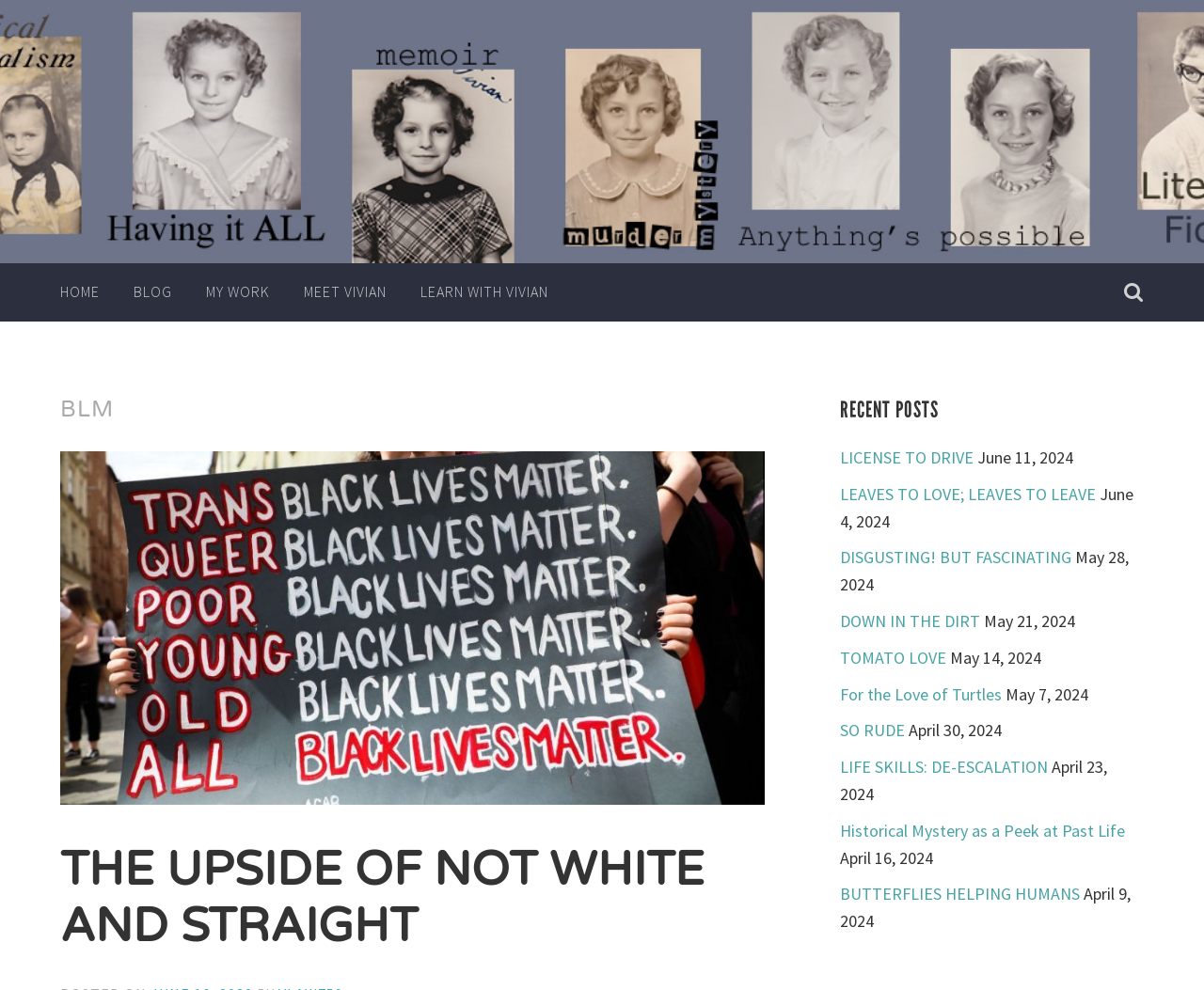Answer the question in one word or a short phrase:
What is the date of the 'LICENSE TO DRIVE' post?

June 11, 2024